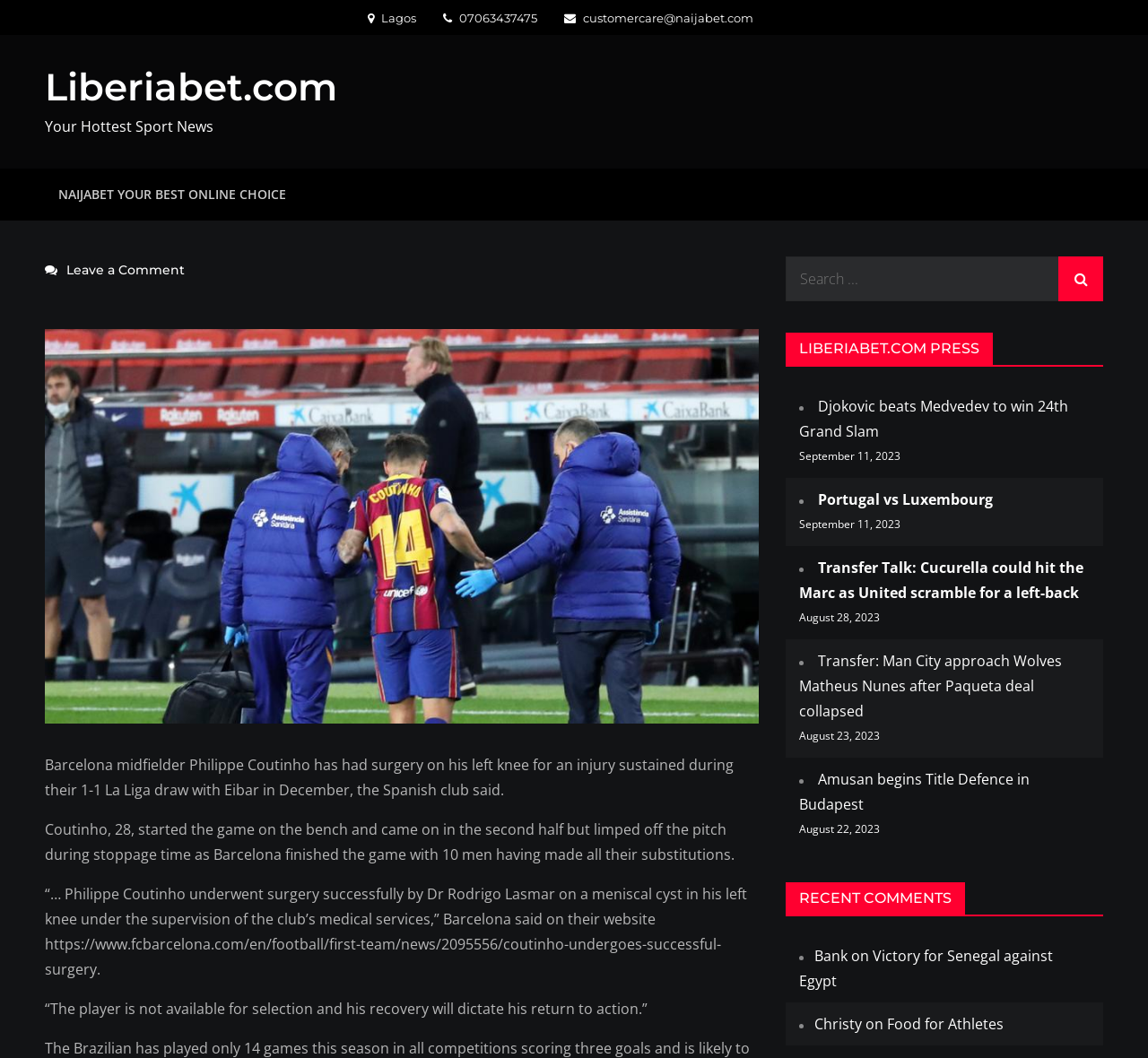Given the element description Food for Athletes, specify the bounding box coordinates of the corresponding UI element in the format (top-left x, top-left y, bottom-right x, bottom-right y). All values must be between 0 and 1.

[0.773, 0.959, 0.874, 0.977]